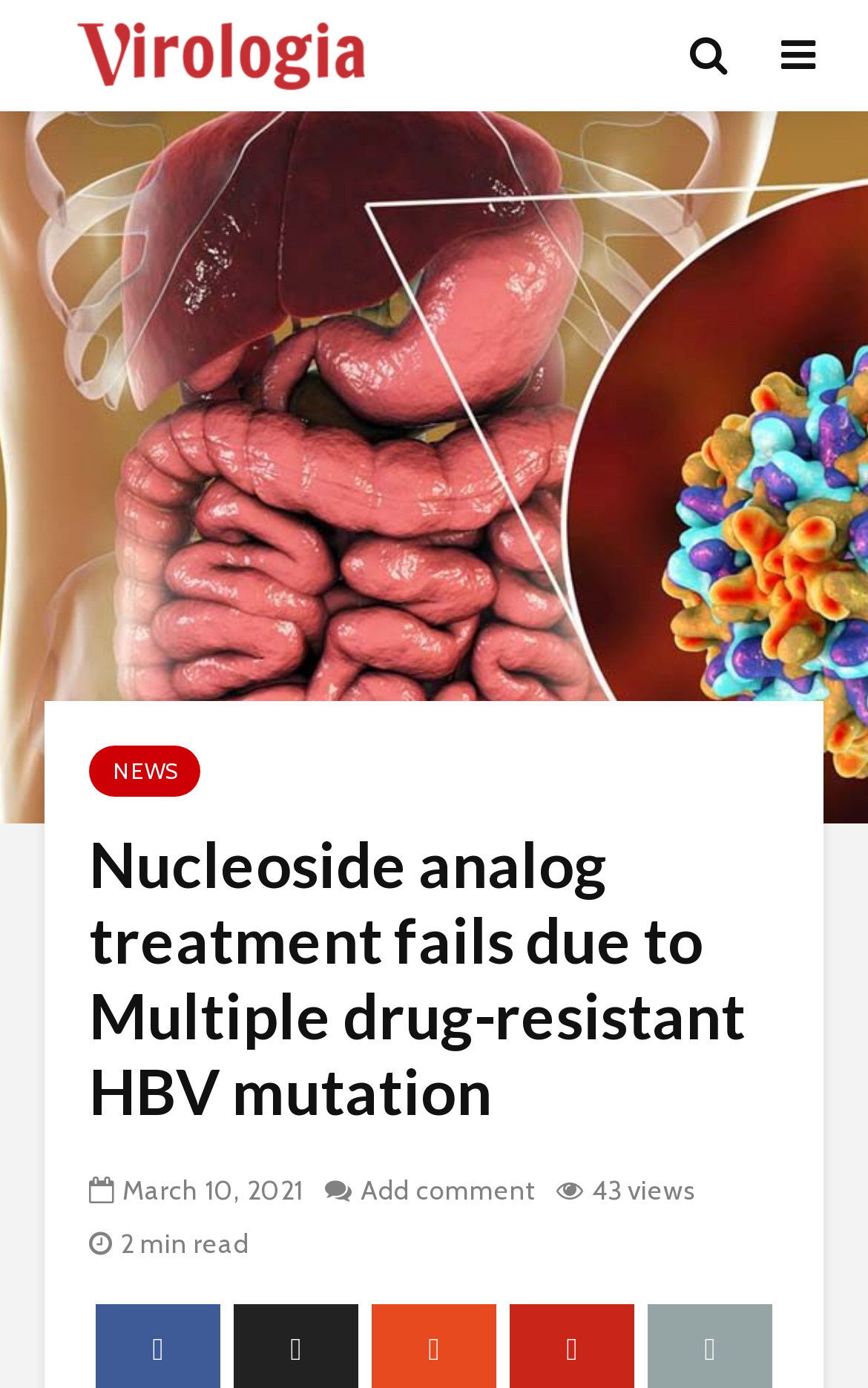Can you look at the image and give a comprehensive answer to the question:
What is the estimated reading time of the article?

I found the estimated reading time by looking at the StaticText element with the text '2 min read' located at the coordinates [0.138, 0.884, 0.287, 0.908].